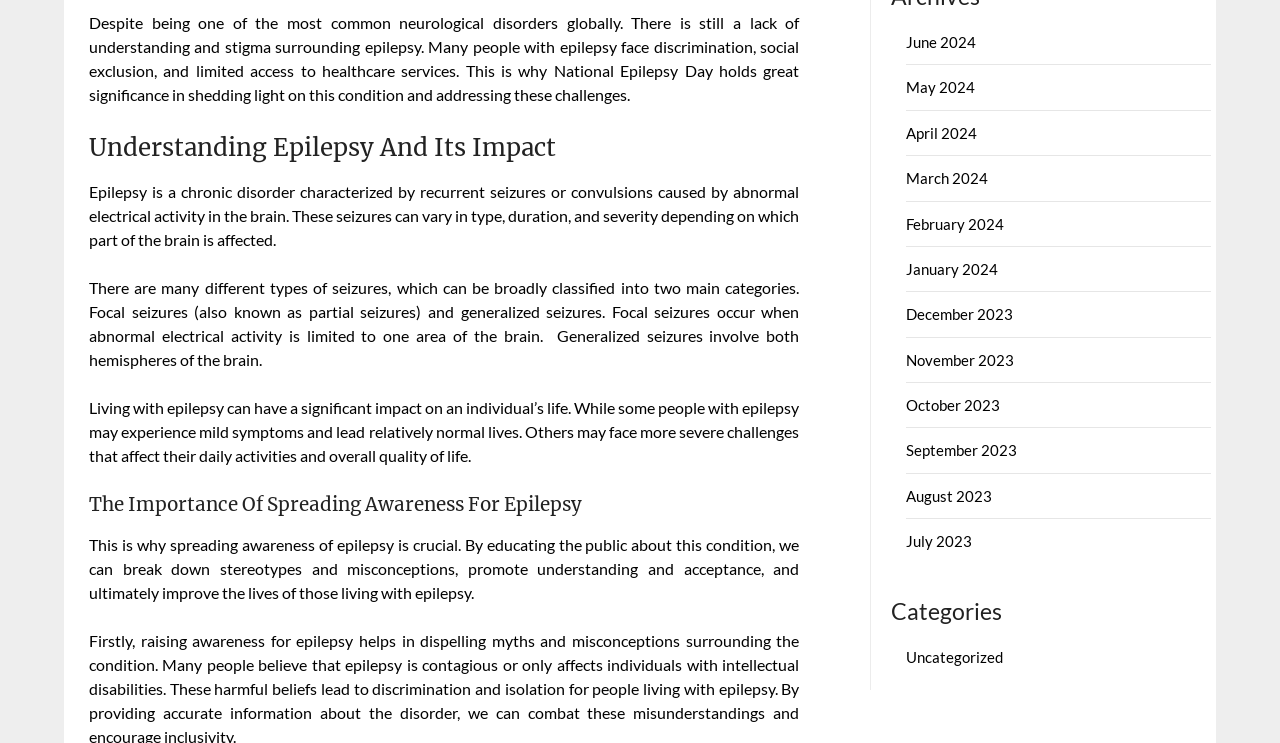Locate the UI element described as follows: "Uncategorized". Return the bounding box coordinates as four float numbers between 0 and 1 in the order [left, top, right, bottom].

[0.708, 0.872, 0.784, 0.897]